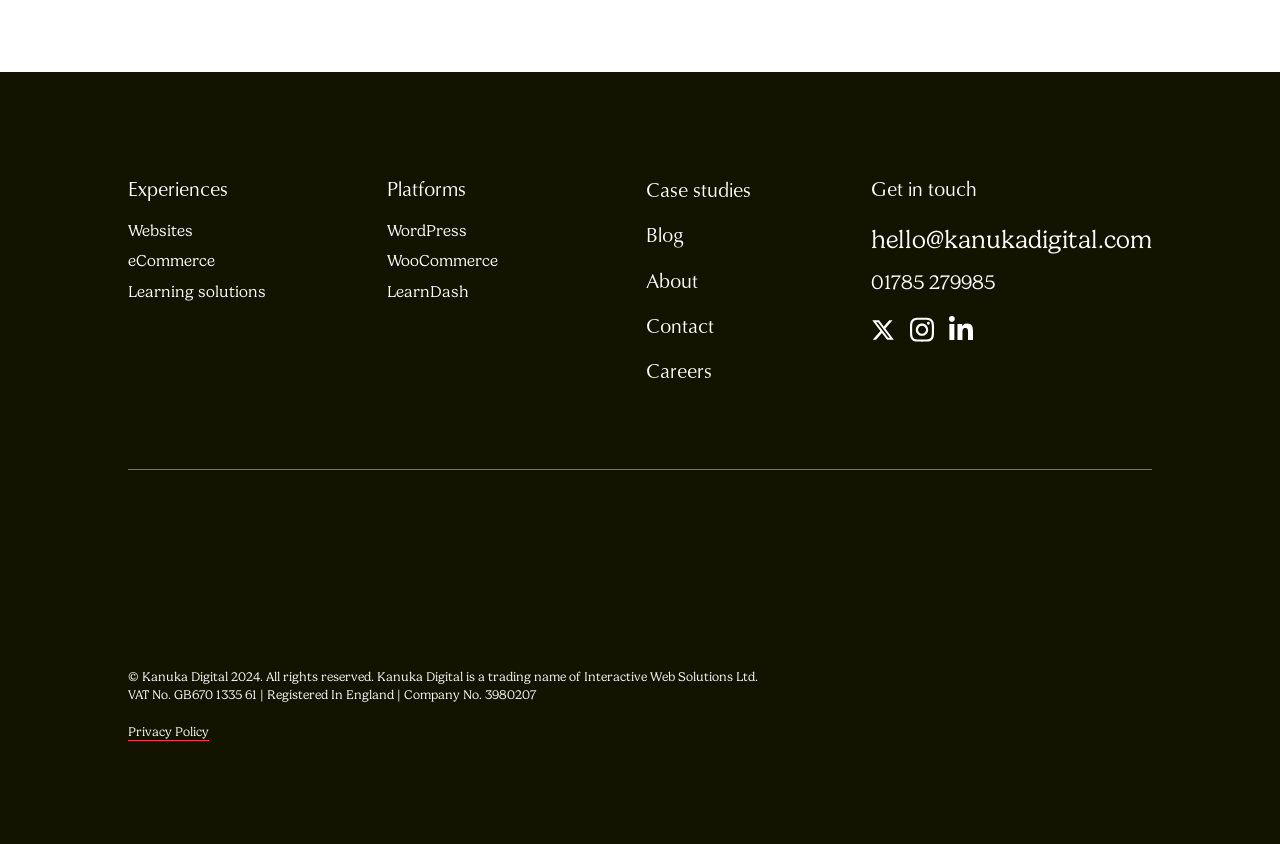Specify the bounding box coordinates of the region I need to click to perform the following instruction: "Follow us on Instagram". The coordinates must be four float numbers in the range of 0 to 1, i.e., [left, top, right, bottom].

[0.711, 0.389, 0.73, 0.412]